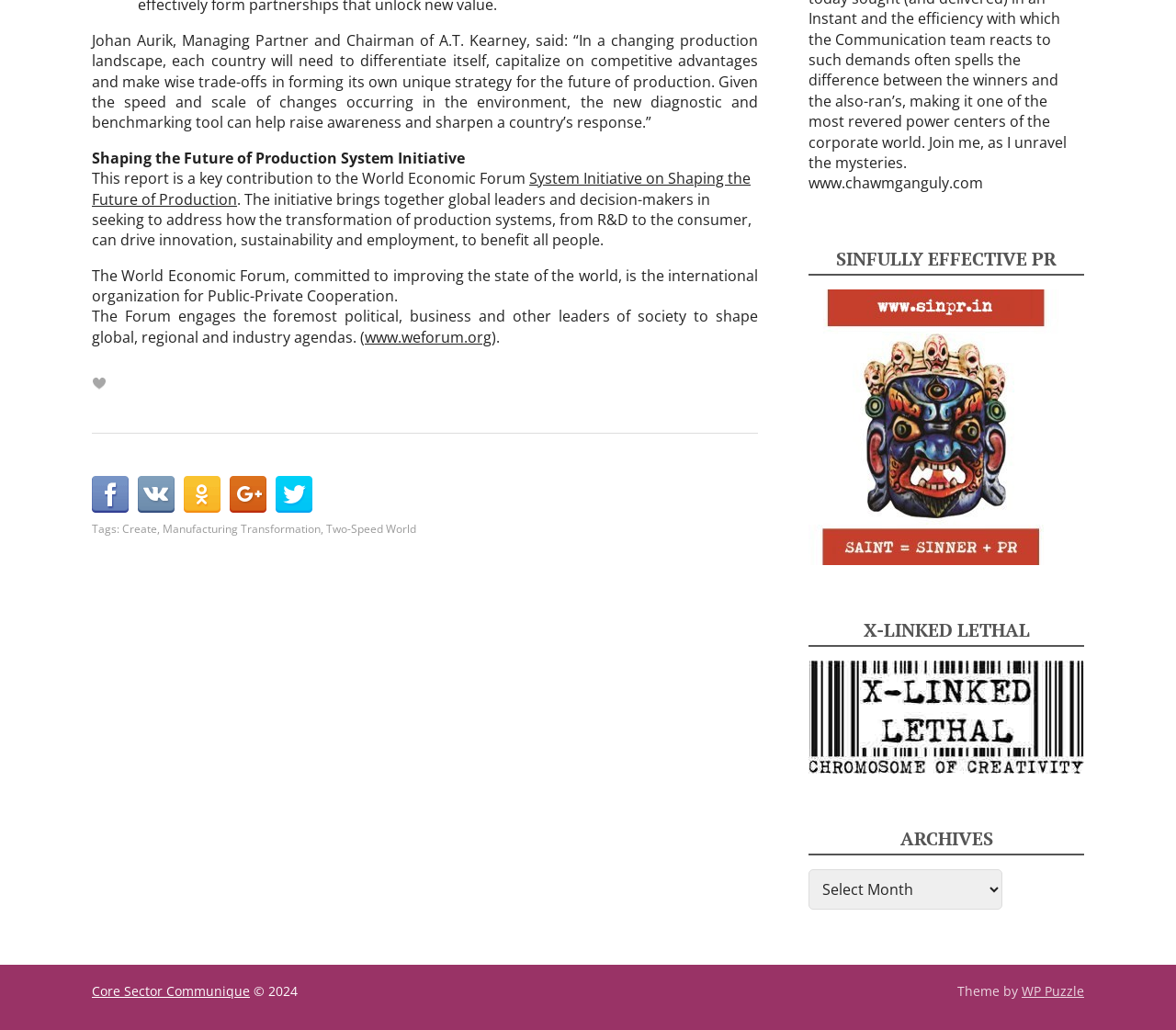Locate the bounding box coordinates of the segment that needs to be clicked to meet this instruction: "Share the article on Facebook".

[0.078, 0.462, 0.109, 0.497]